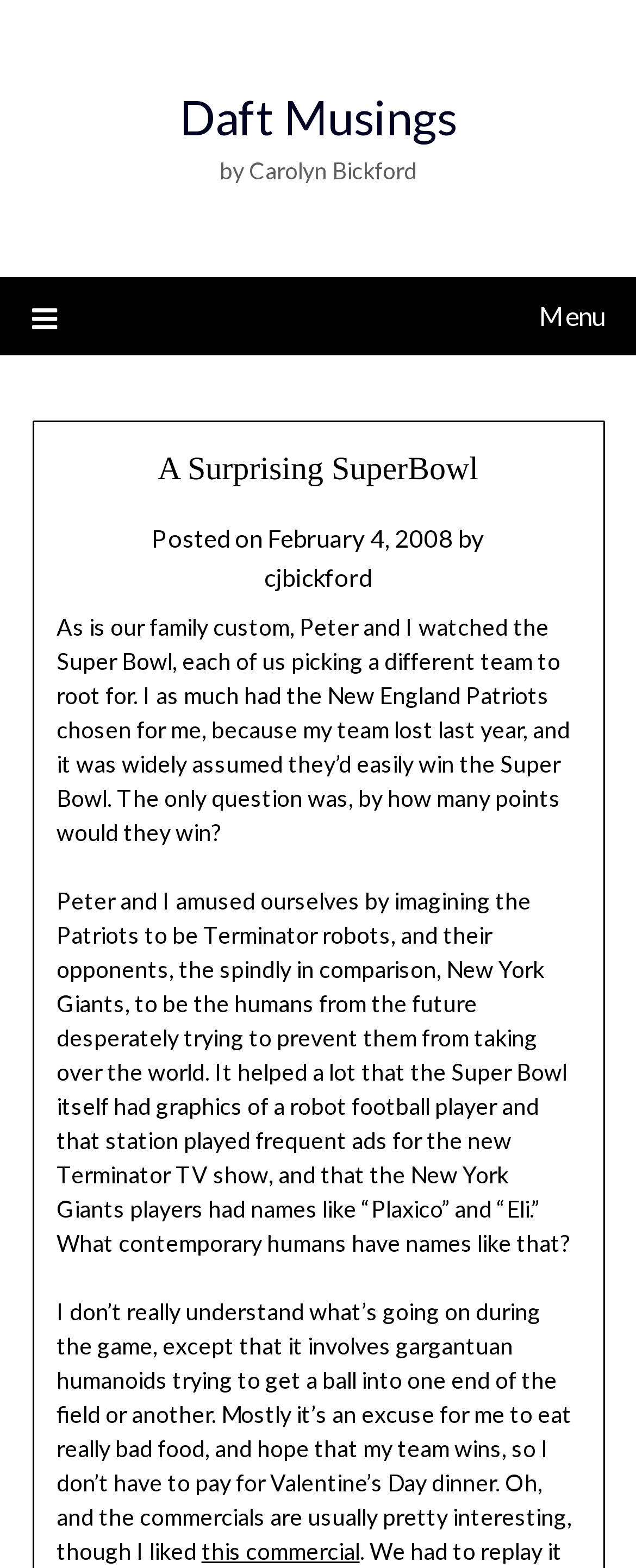Using the provided element description: "this commercial", identify the bounding box coordinates. The coordinates should be four floats between 0 and 1 in the order [left, top, right, bottom].

[0.317, 0.98, 0.565, 0.998]